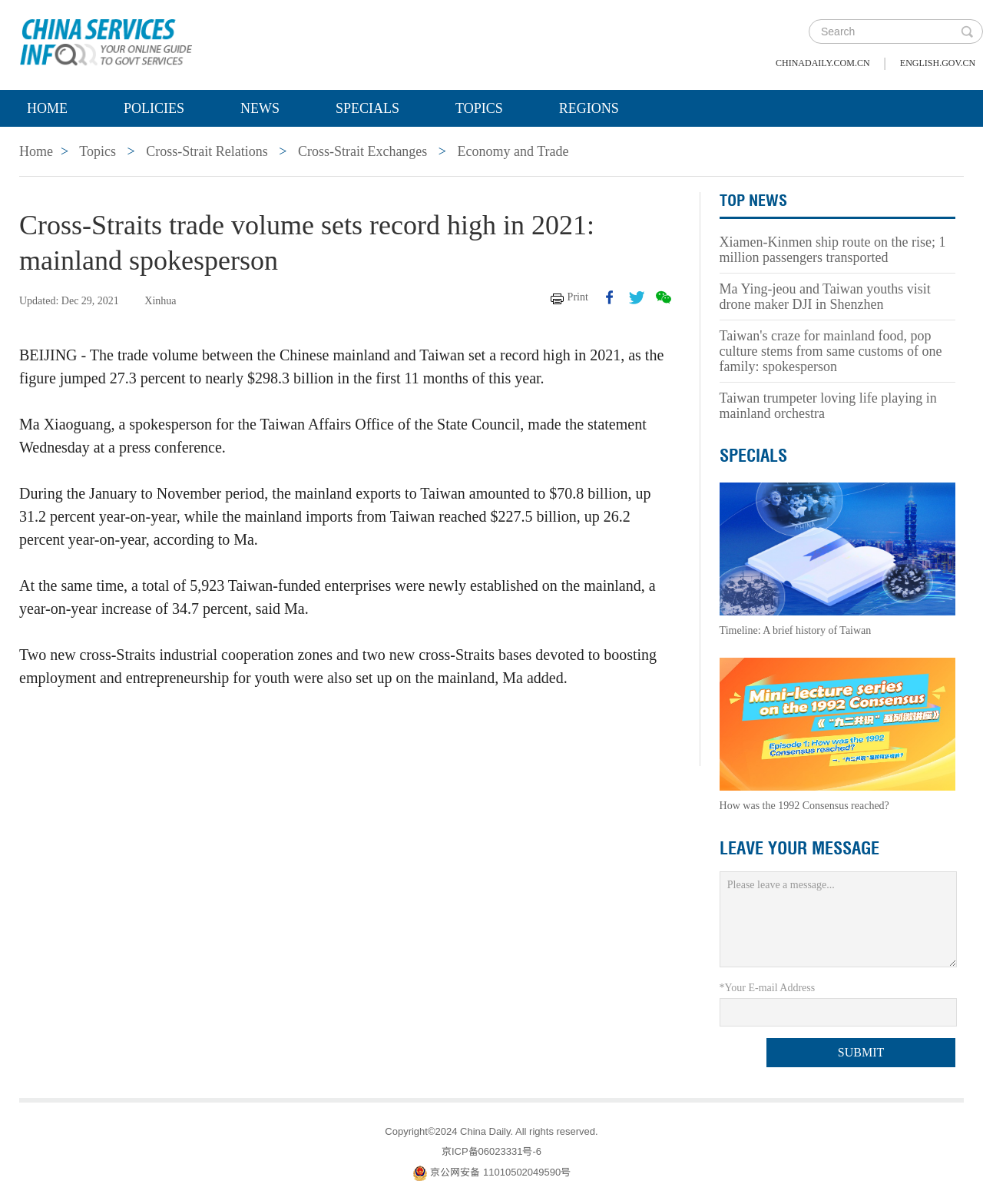Analyze the image and give a detailed response to the question:
What is the year of copyright for China Daily?

According to the footer of the webpage, the copyright year for China Daily is 2024, as indicated by the text 'Copyright©2024 China Daily. All rights reserved.'